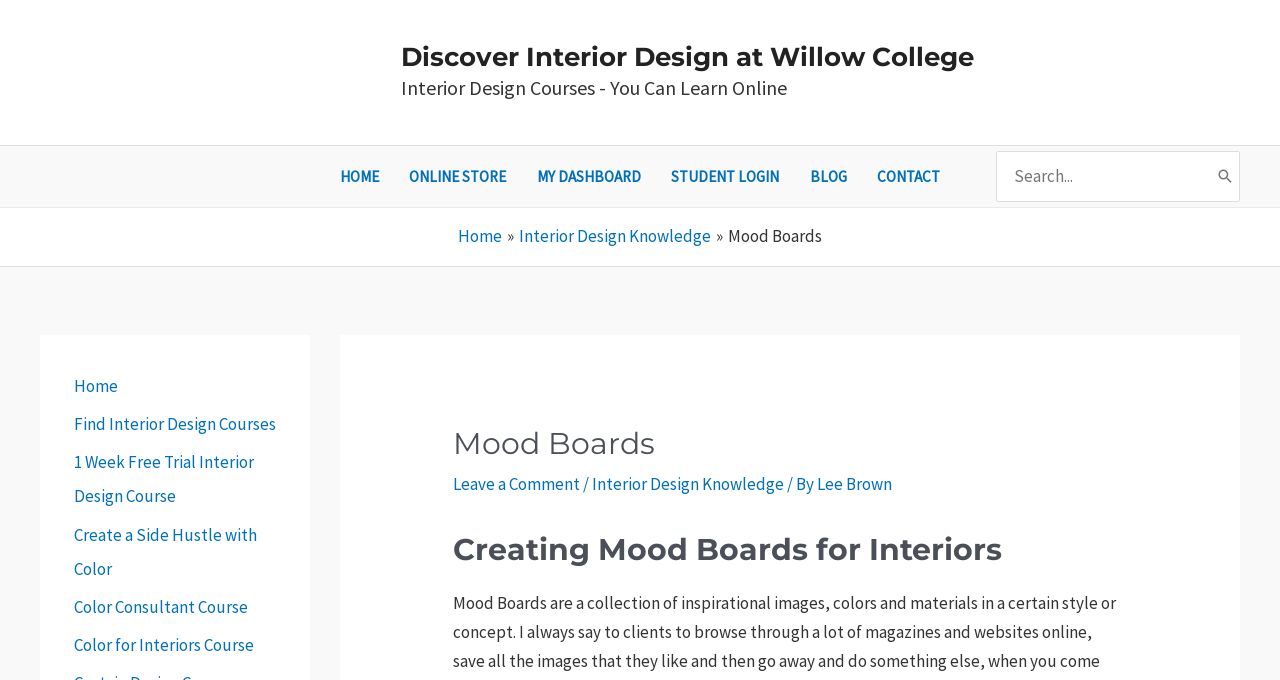Describe every aspect of the webpage comprehensively.

This webpage is about creating mood boards for interior design projects. At the top, there is a link to "Discover Interior Design at Willow College" accompanied by an image, and another link with the same text but in a different location. Below these links, there is a heading that reads "Interior Design Courses - You Can Learn Online".

On the top right, there is a navigation menu with links to "HOME", "ONLINE STORE", "MY DASHBOARD", "STUDENT LOGIN", "BLOG", and "CONTACT". Next to the navigation menu, there is a search bar with a button labeled "Search".

Below the navigation menu, there is a breadcrumbs navigation section that shows the current page's location in the website's hierarchy. The breadcrumbs trail starts with "Home" and ends with "Mood Boards".

The main content of the page is divided into sections. The first section has a heading that reads "Mood Boards" and contains links to related topics such as "Find Interior Design Courses" and "Color Consultant Course". Below this section, there is a header with a heading that reads "Mood Boards" again, followed by a link to "Leave a Comment" and the author's name, "Lee Brown".

The main content of the page continues with a heading that reads "Creating Mood Boards for Interiors", which suggests that the page will provide information and guidance on how to create mood boards for interior design projects.